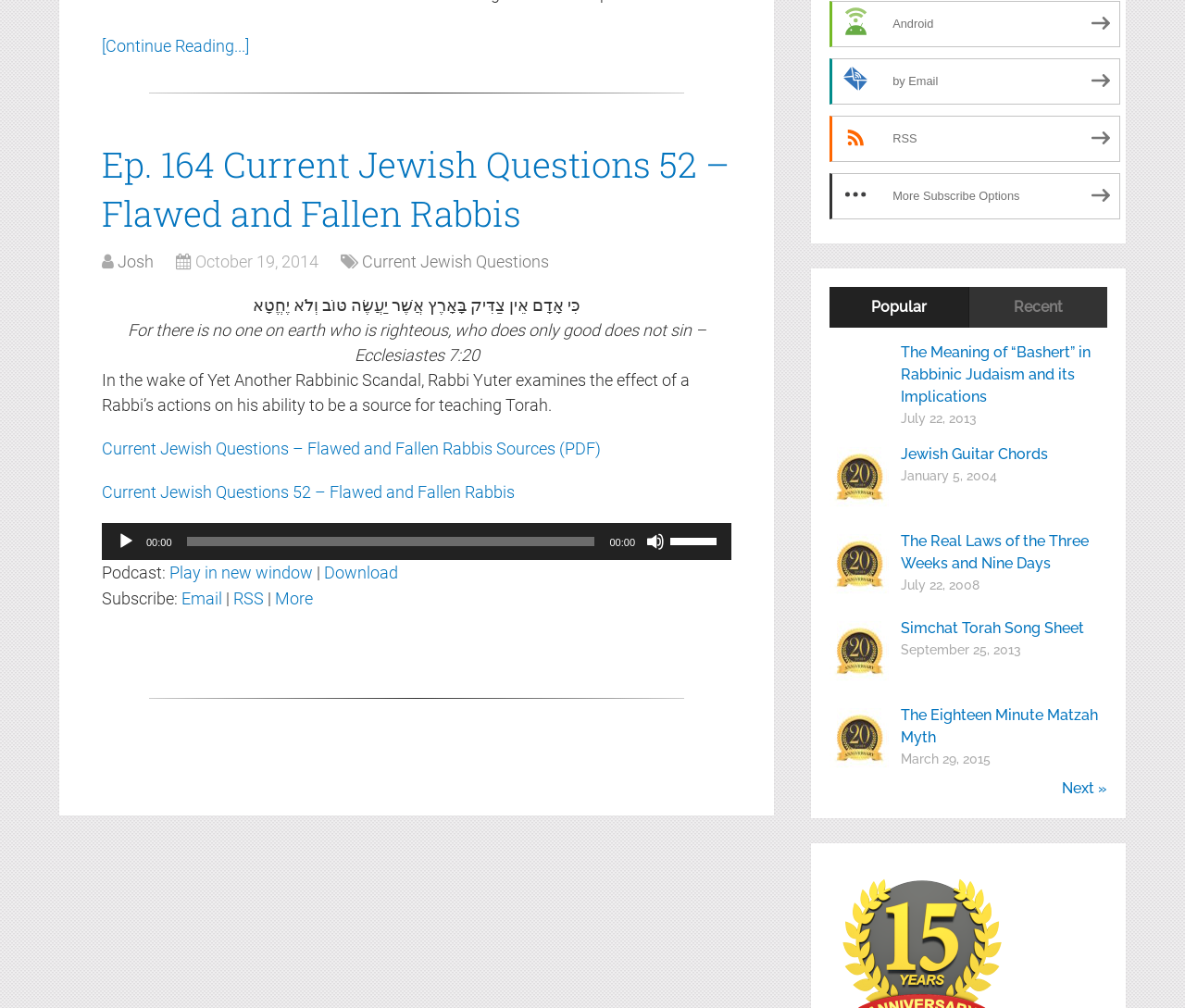Determine the bounding box coordinates of the region I should click to achieve the following instruction: "Download the podcast". Ensure the bounding box coordinates are four float numbers between 0 and 1, i.e., [left, top, right, bottom].

[0.273, 0.559, 0.336, 0.578]